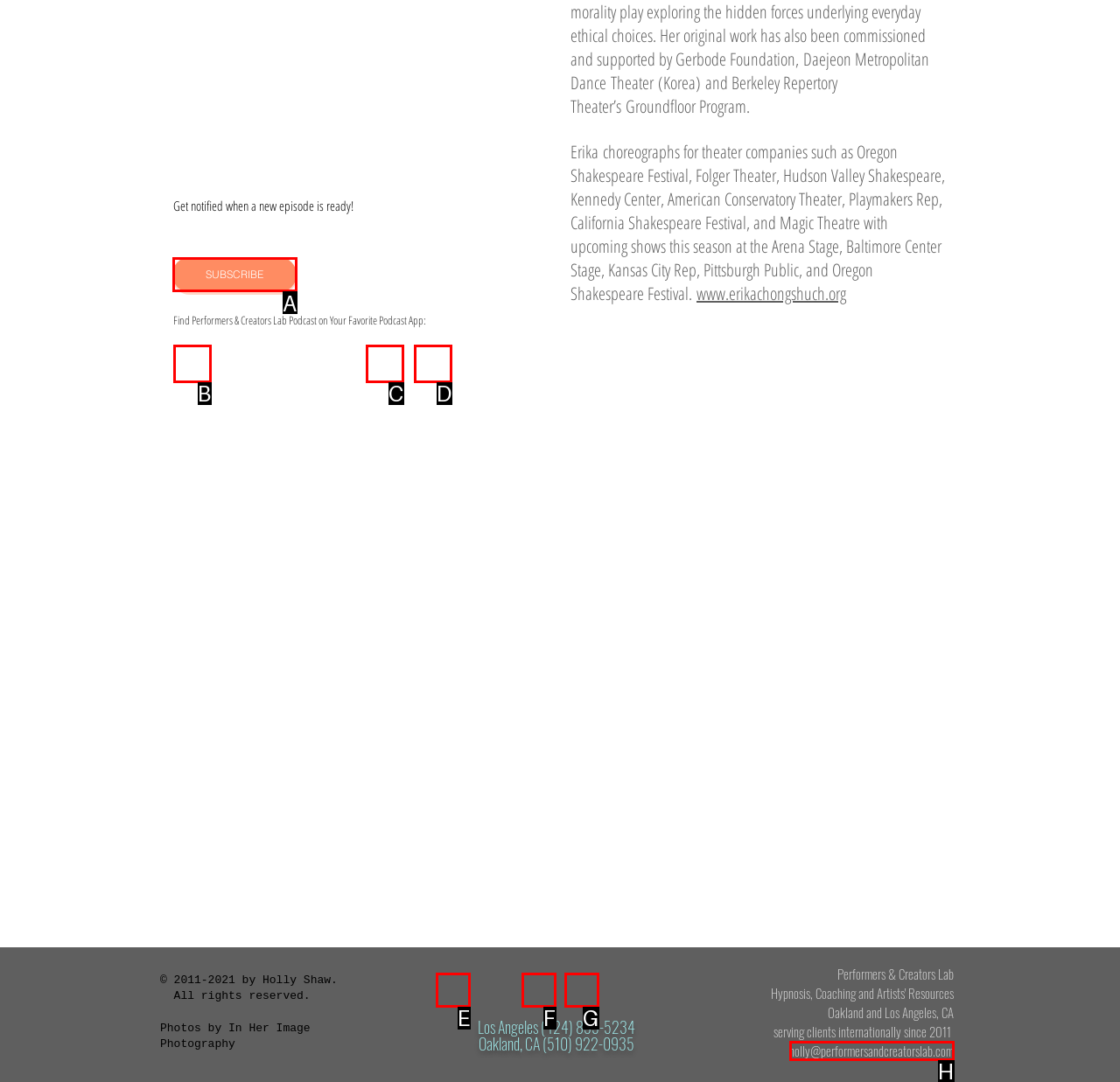Determine which HTML element to click on in order to complete the action: Subscribe to the podcast.
Reply with the letter of the selected option.

A